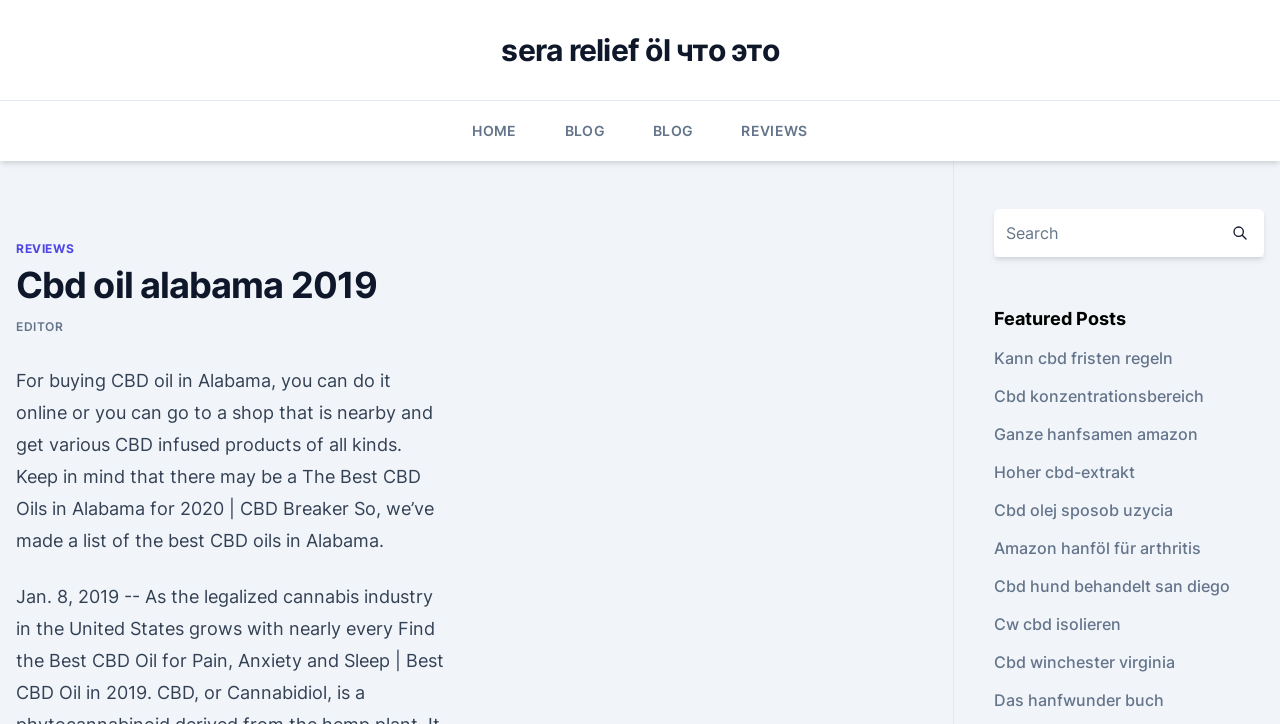Respond to the following question with a brief word or phrase:
What is the main topic of this webpage?

CBD oil in Alabama